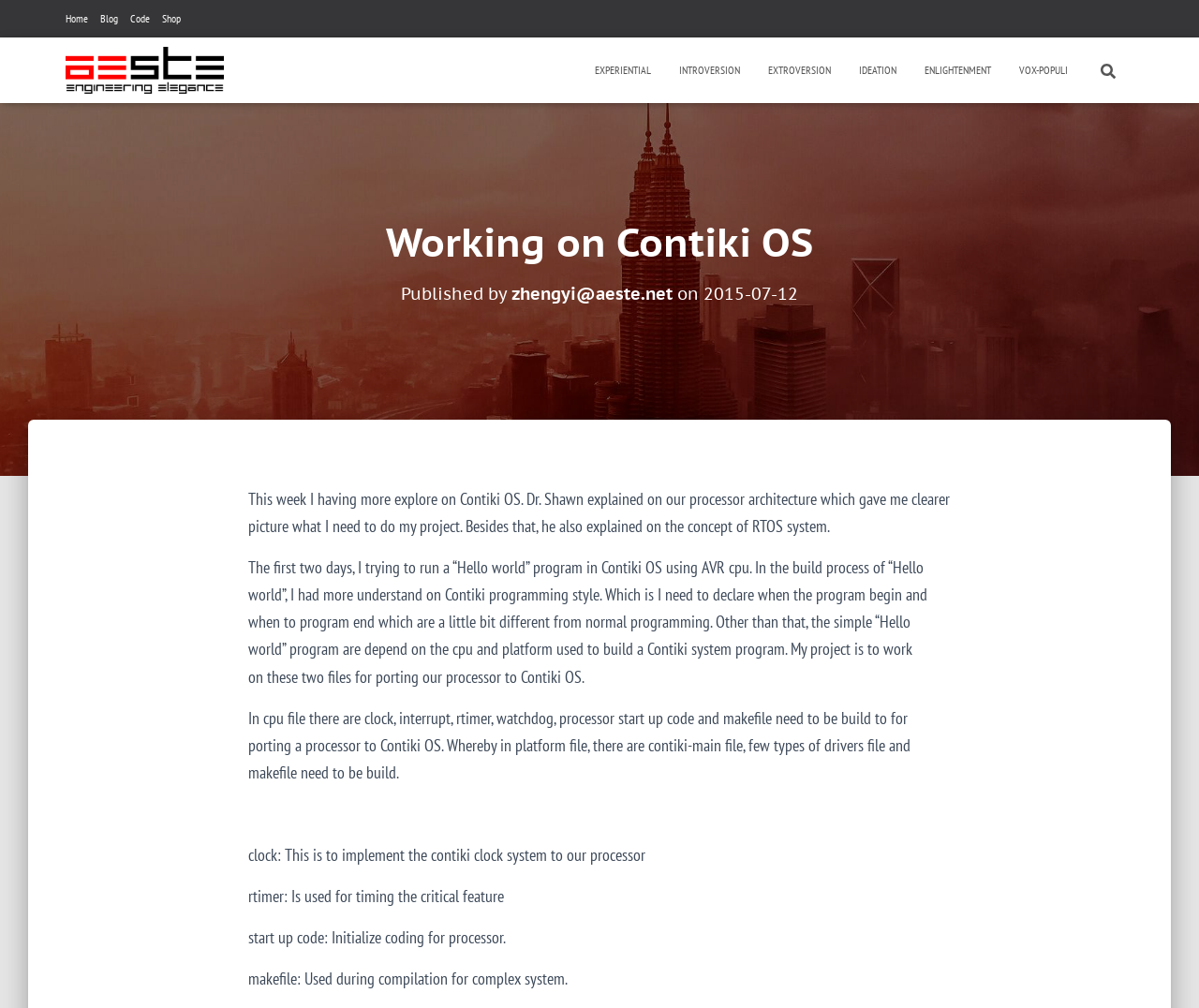Determine the bounding box for the UI element as described: "zhengyi@aeste.net". The coordinates should be represented as four float numbers between 0 and 1, formatted as [left, top, right, bottom].

[0.427, 0.28, 0.561, 0.302]